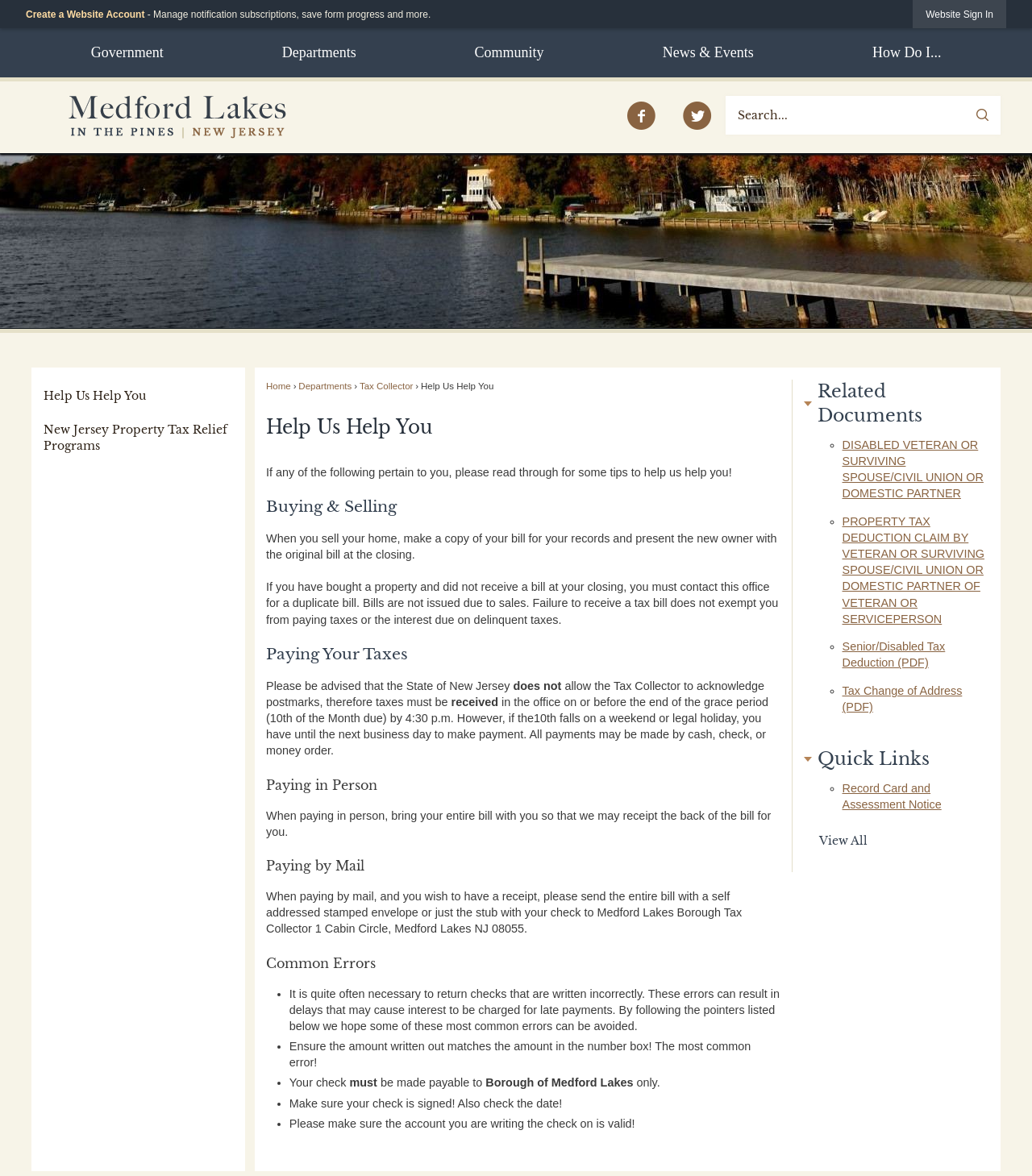Using the provided element description: "alt="Click to Home"", identify the bounding box coordinates. The coordinates should be four floats between 0 and 1 in the order [left, top, right, bottom].

[0.031, 0.082, 0.312, 0.118]